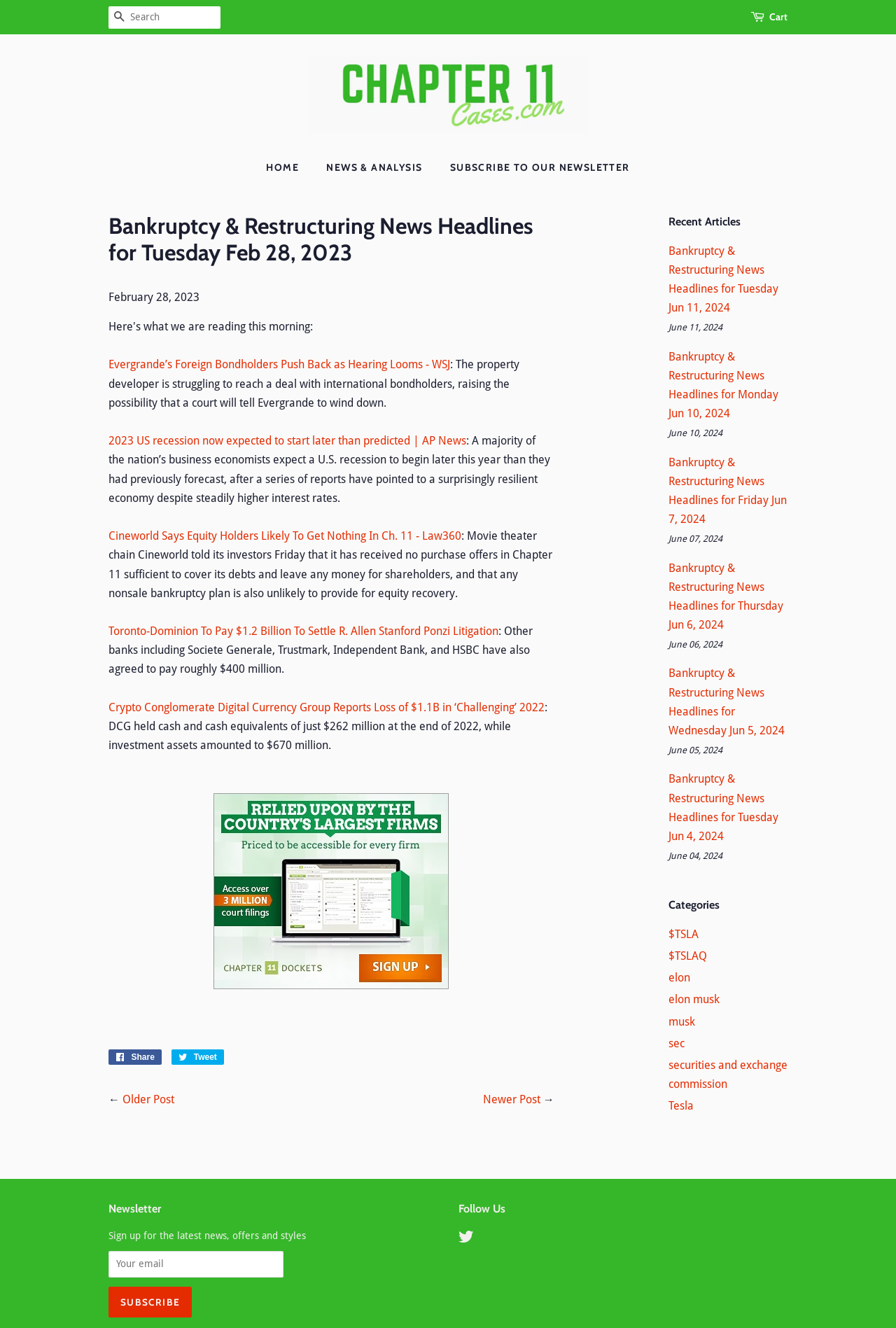Determine the coordinates of the bounding box that should be clicked to complete the instruction: "Search for news". The coordinates should be represented by four float numbers between 0 and 1: [left, top, right, bottom].

[0.121, 0.005, 0.246, 0.021]